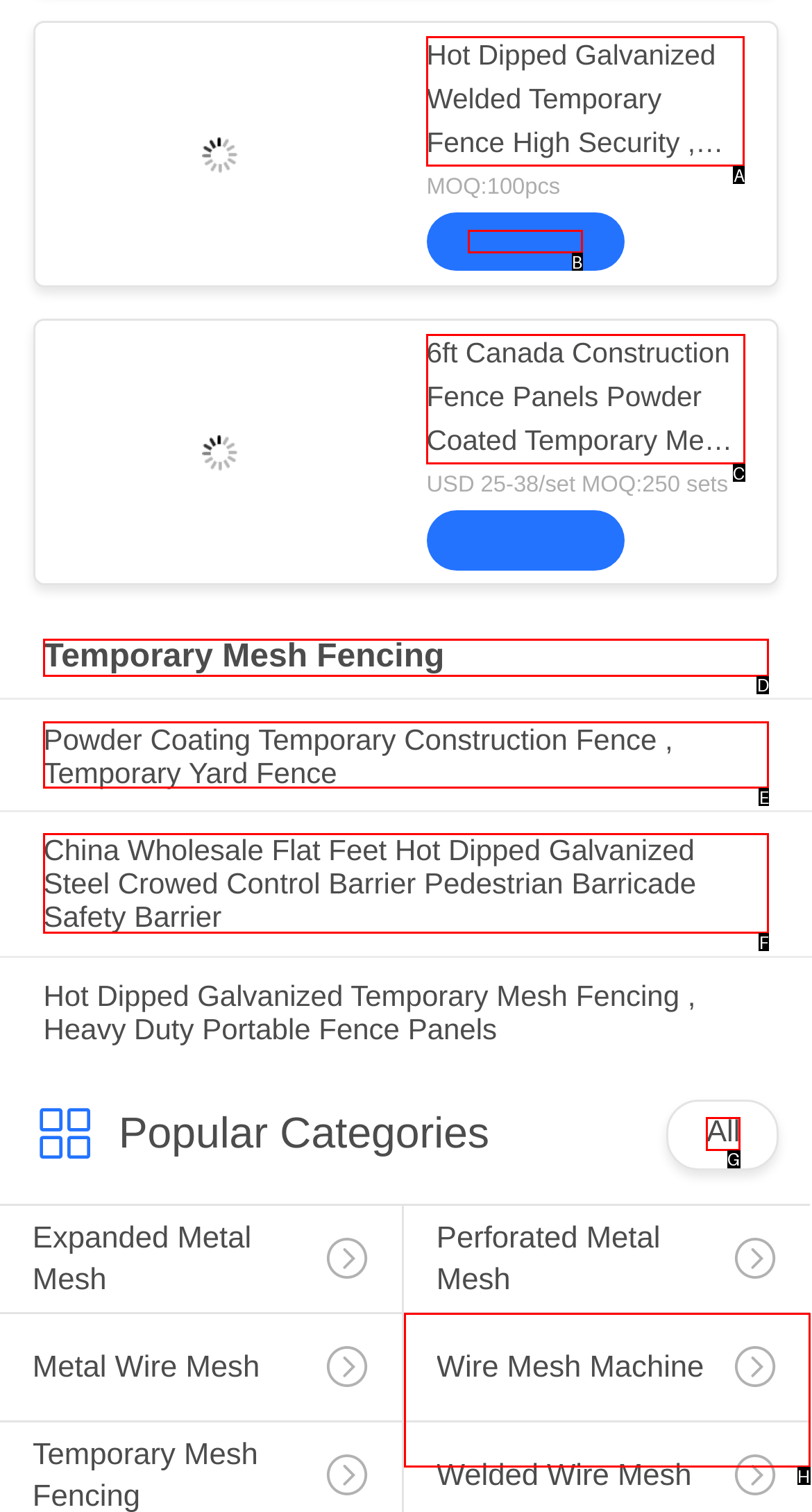Identify the HTML element to click to execute this task: View details of Hot Dipped Galvanized Welded Temporary Fence Respond with the letter corresponding to the proper option.

A